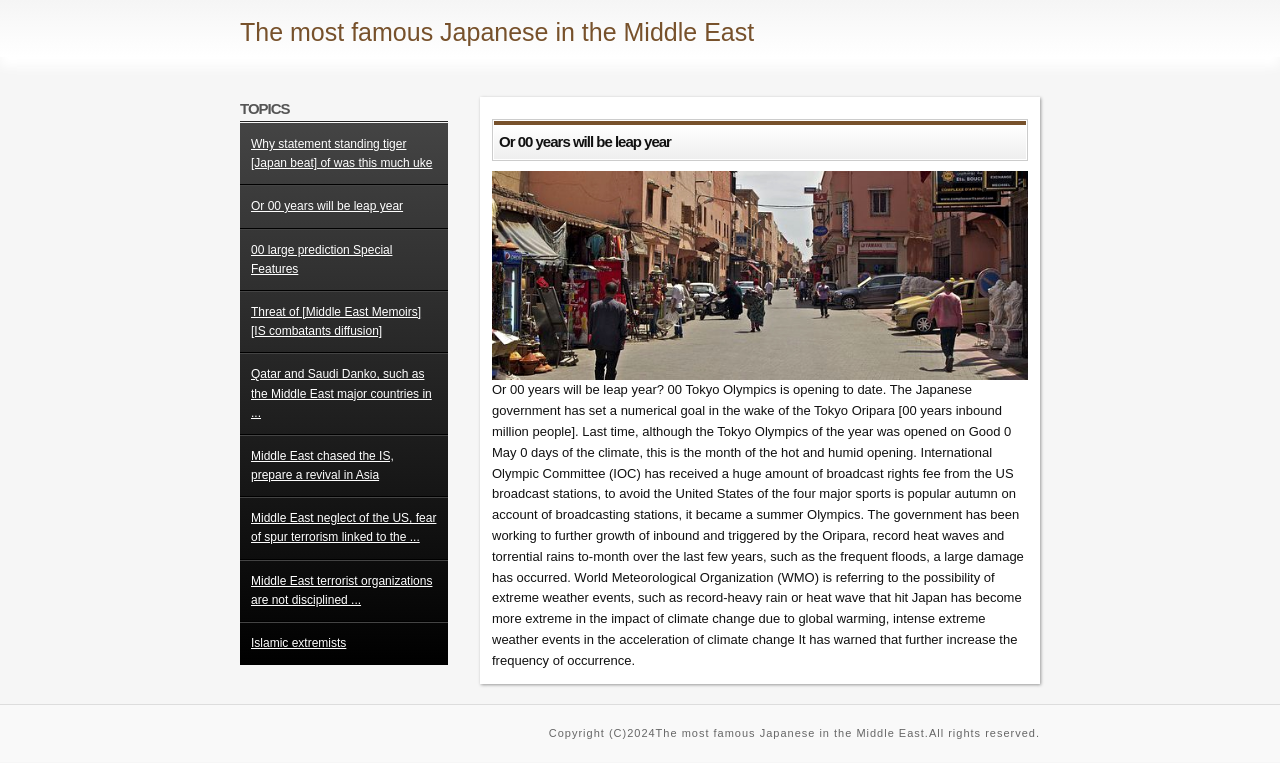Pinpoint the bounding box coordinates of the clickable area needed to execute the instruction: "Click on the link to learn about why Japan beat the standing tiger". The coordinates should be specified as four float numbers between 0 and 1, i.e., [left, top, right, bottom].

[0.196, 0.18, 0.338, 0.223]